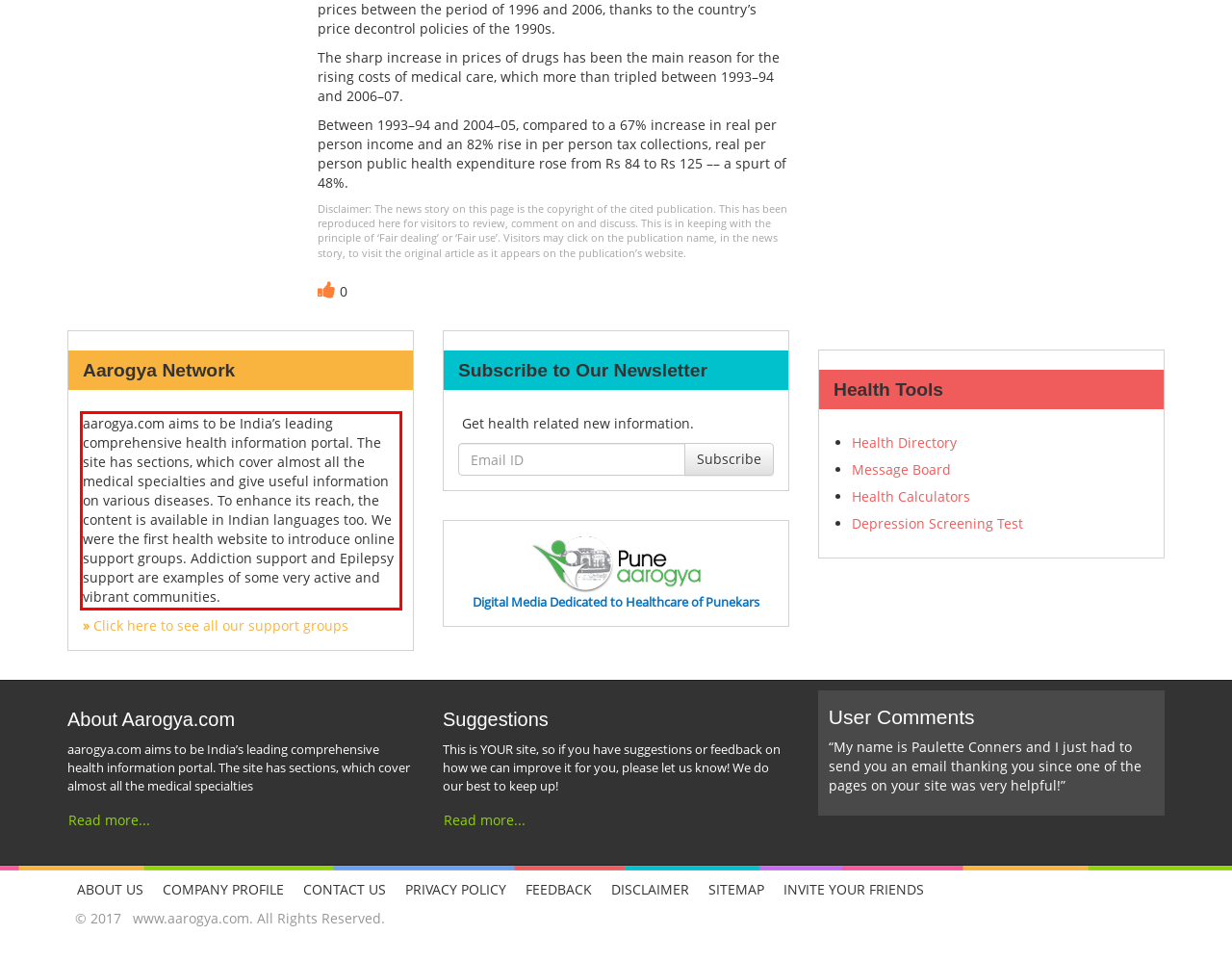Review the screenshot of the webpage and recognize the text inside the red rectangle bounding box. Provide the extracted text content.

aarogya.com aims to be India’s leading comprehensive health information portal. The site has sections, which cover almost all the medical specialties and give useful information on various diseases. To enhance its reach, the content is available in Indian languages too. We were the first health website to introduce online support groups. Addiction support and Epilepsy support are examples of some very active and vibrant communities.